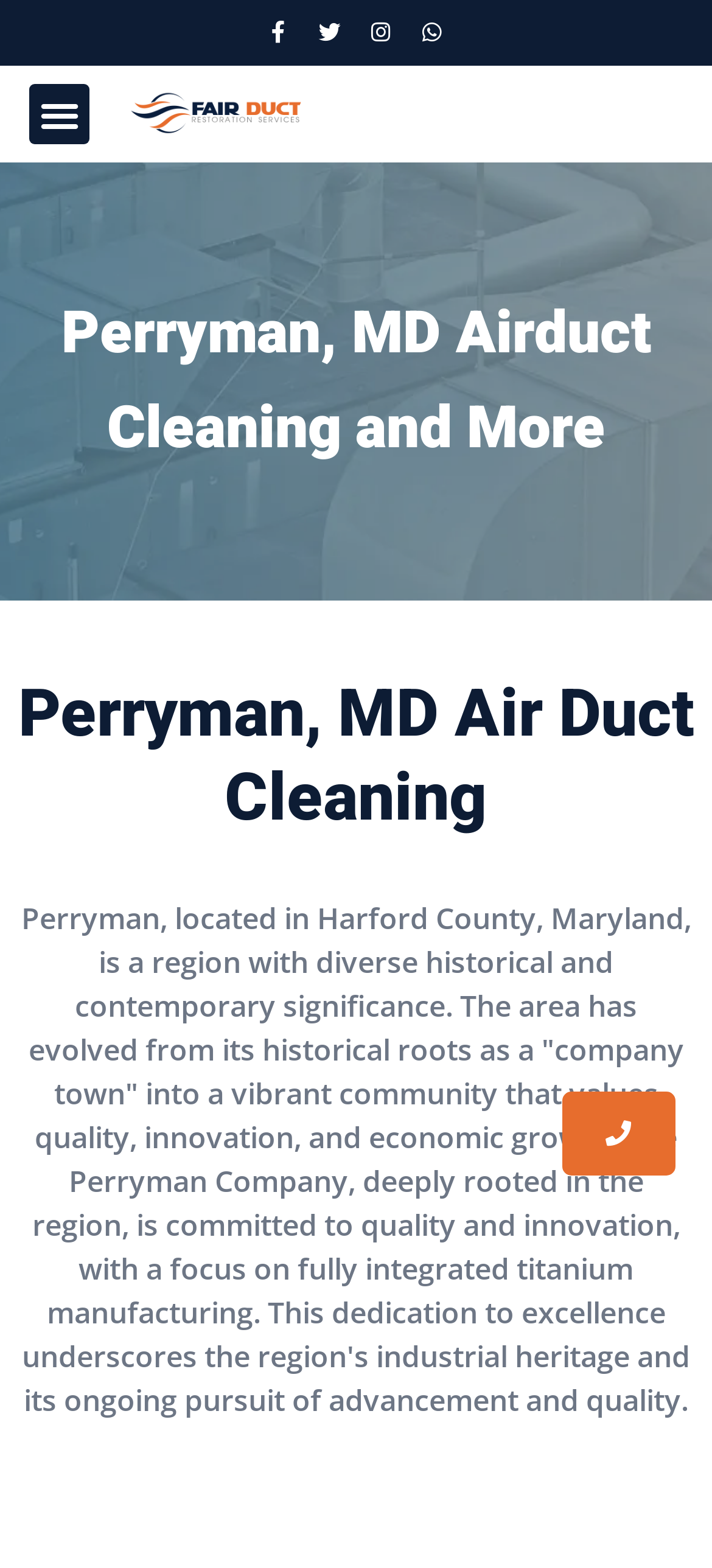Identify the first-level heading on the webpage and generate its text content.

Perryman, MD Airduct Cleaning and More